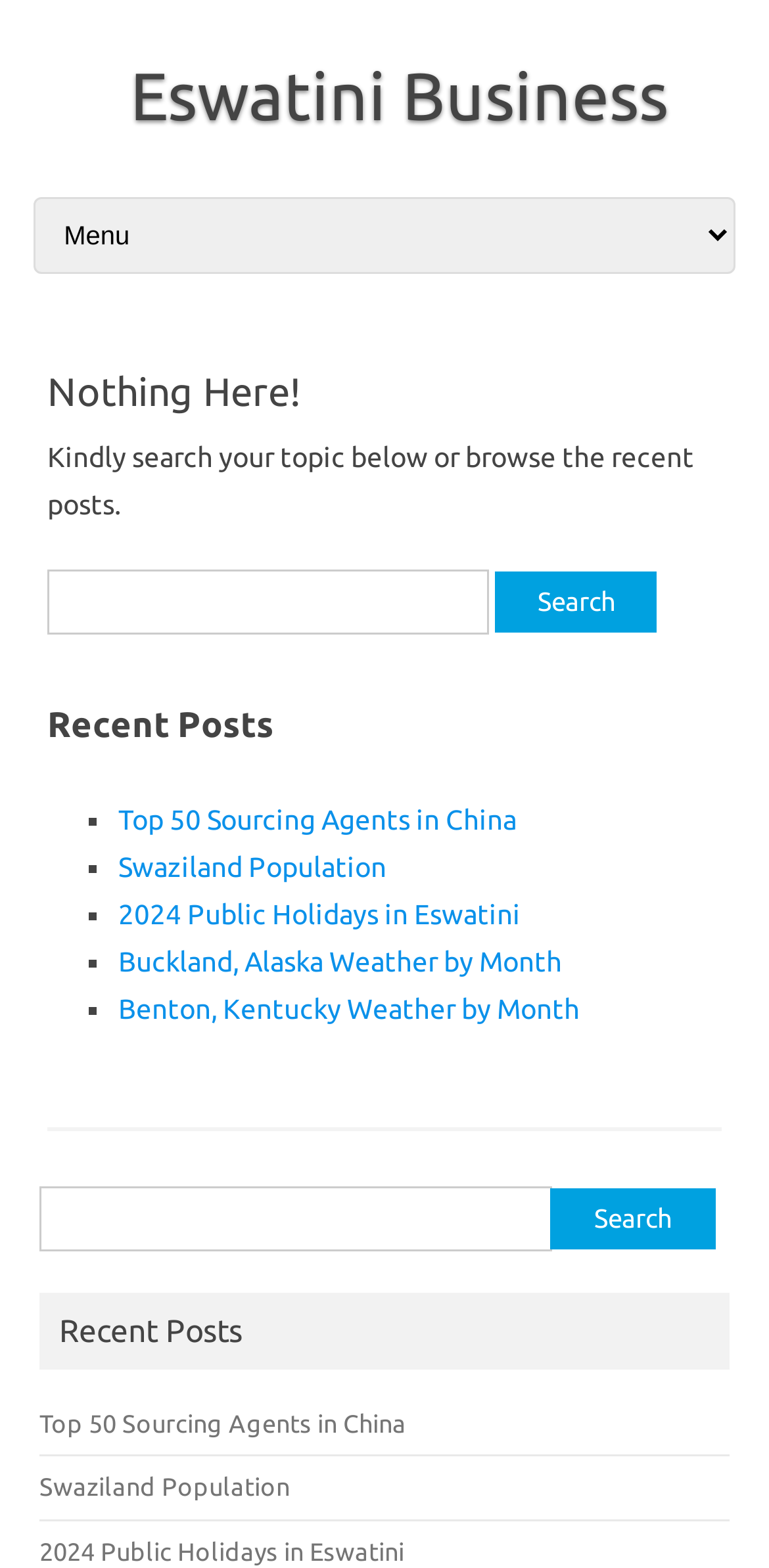What is the purpose of the search bar?
Look at the image and answer the question with a single word or phrase.

To search for topics